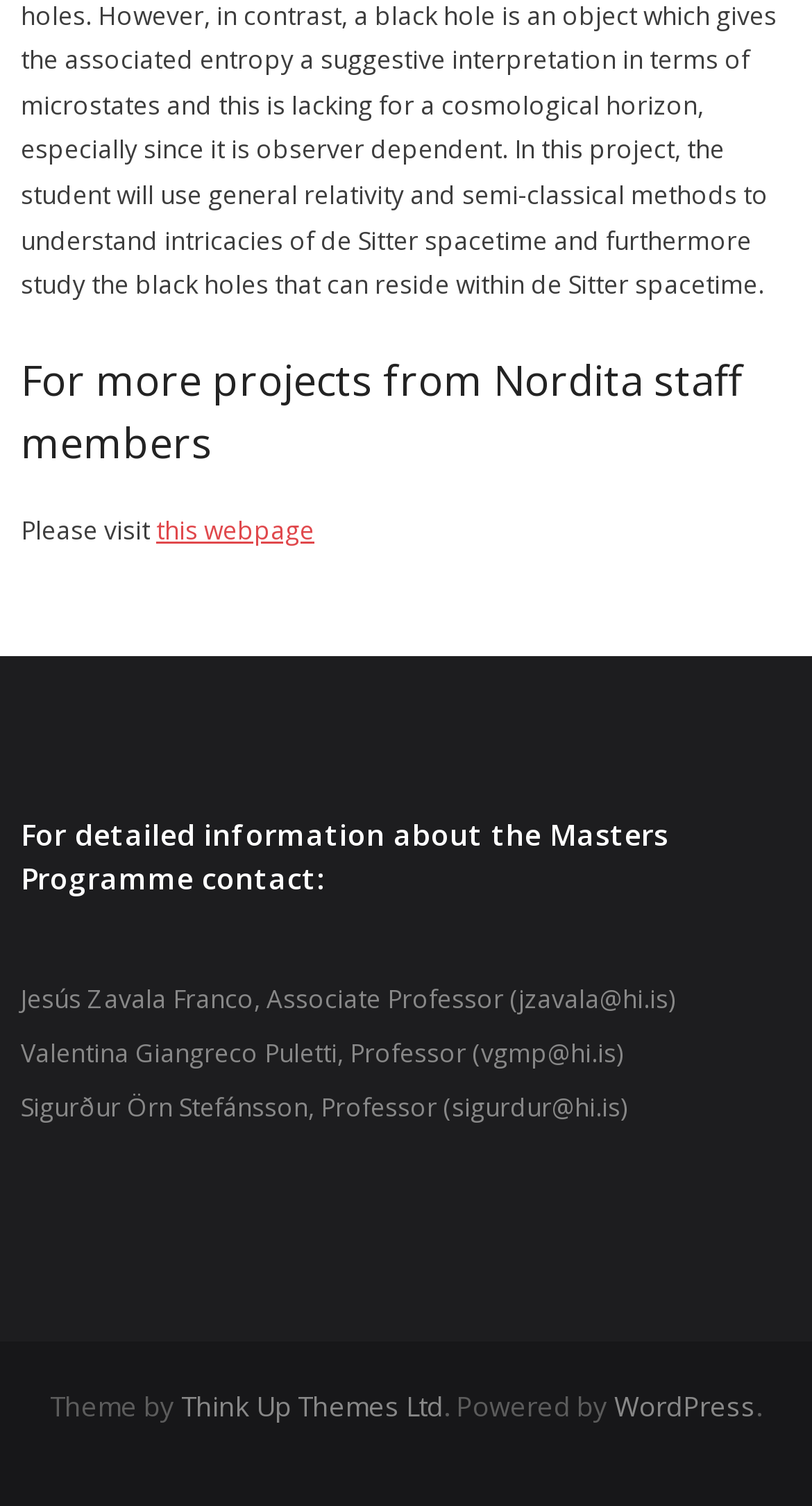For the element described, predict the bounding box coordinates as (top-left x, top-left y, bottom-right x, bottom-right y). All values should be between 0 and 1. Element description: this webpage

[0.192, 0.34, 0.387, 0.364]